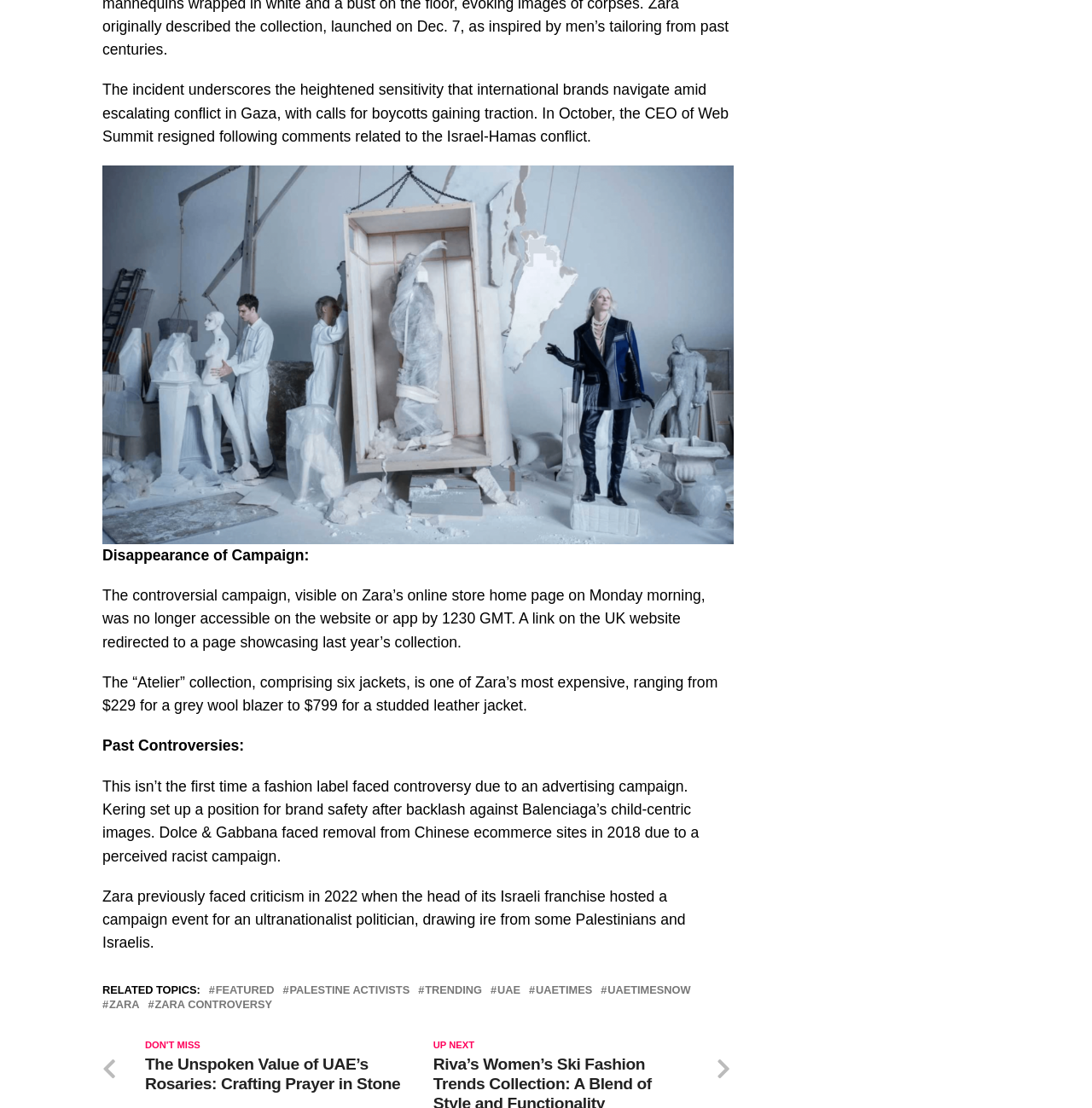What is the topic of the article?
Using the screenshot, give a one-word or short phrase answer.

Zara controversy